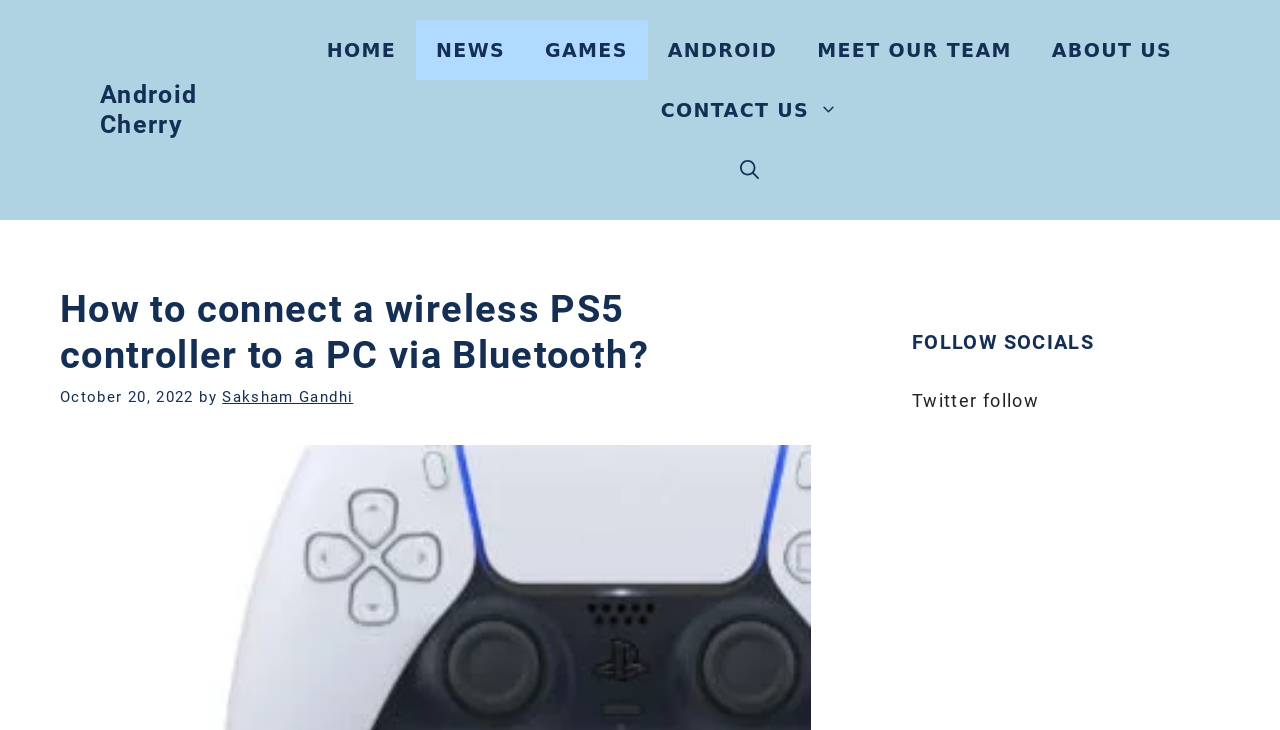Identify the bounding box coordinates of the element that should be clicked to fulfill this task: "go to home page". The coordinates should be provided as four float numbers between 0 and 1, i.e., [left, top, right, bottom].

[0.24, 0.027, 0.325, 0.11]